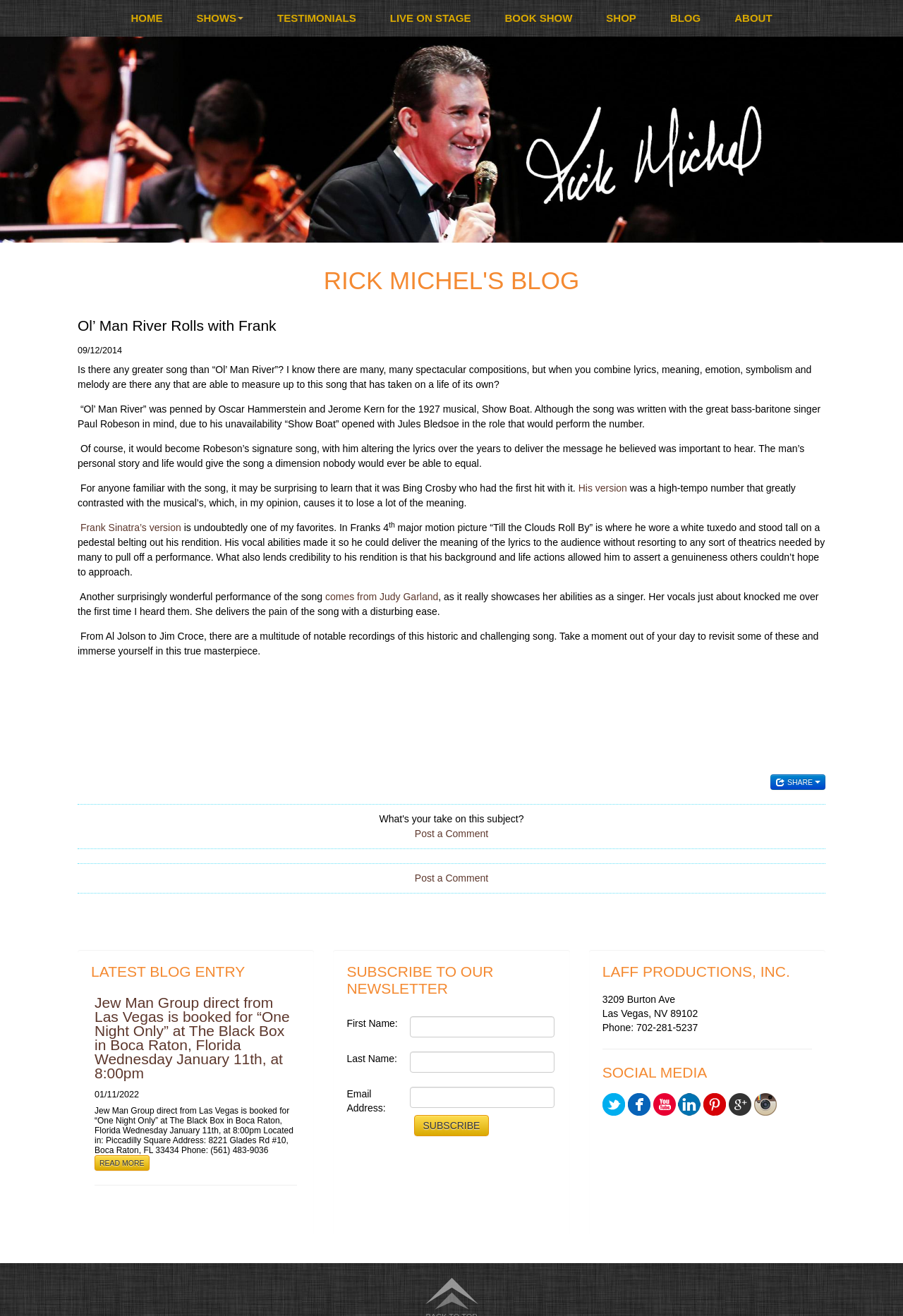Determine the bounding box coordinates of the clickable region to execute the instruction: "Share the blog post". The coordinates should be four float numbers between 0 and 1, denoted as [left, top, right, bottom].

[0.853, 0.589, 0.914, 0.6]